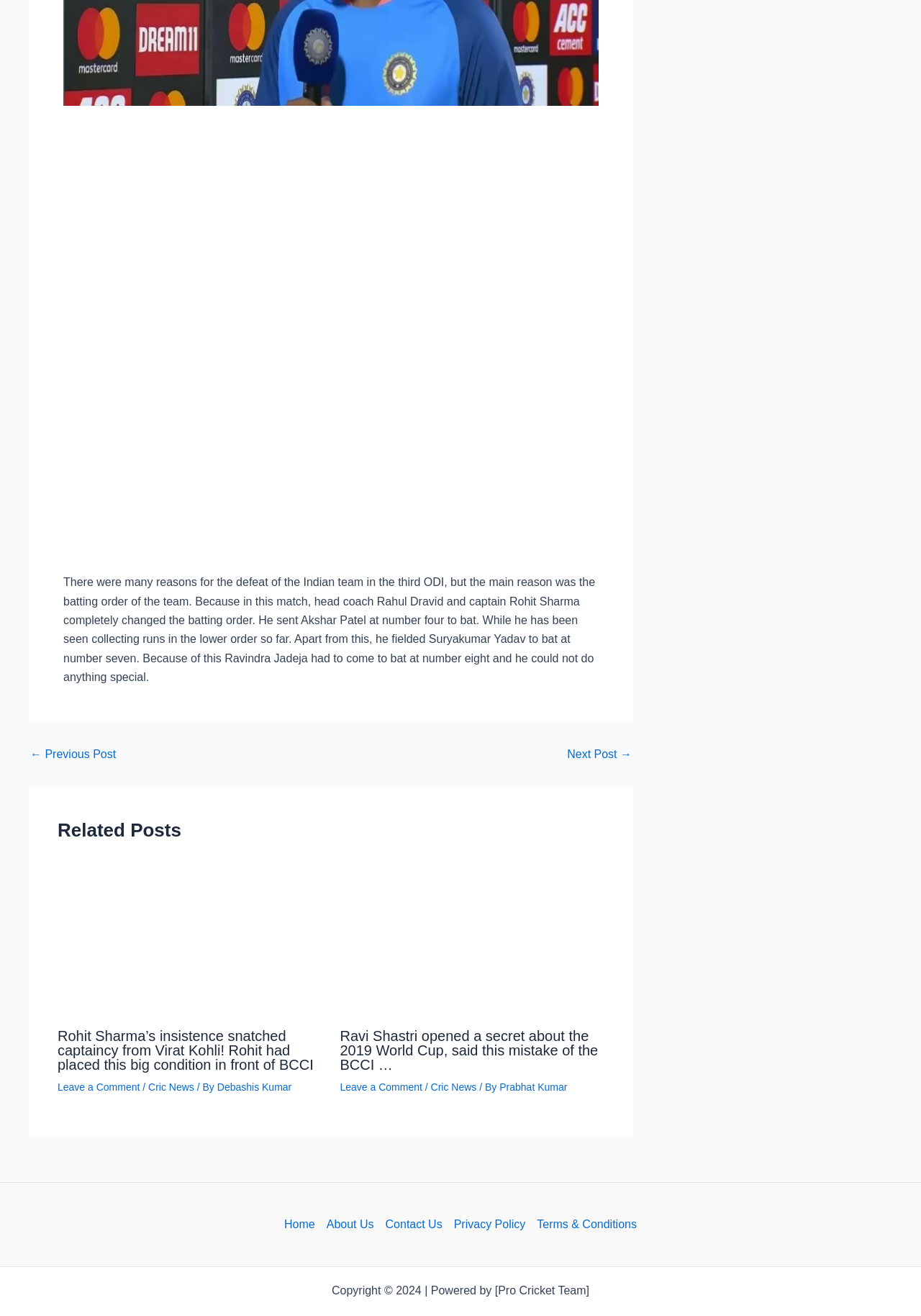Specify the bounding box coordinates for the region that must be clicked to perform the given instruction: "Visit the 'Home' page".

[0.309, 0.923, 0.348, 0.938]